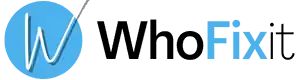What is the emphasized part of the name 'WhoFixIt' in the logo?
Give a comprehensive and detailed explanation for the question.

The name 'WhoFixIt' in the logo is written in a modern font where 'Fix' is emphasized in black, which draws attention to the core function of the service or platform, which is to fix technical issues.